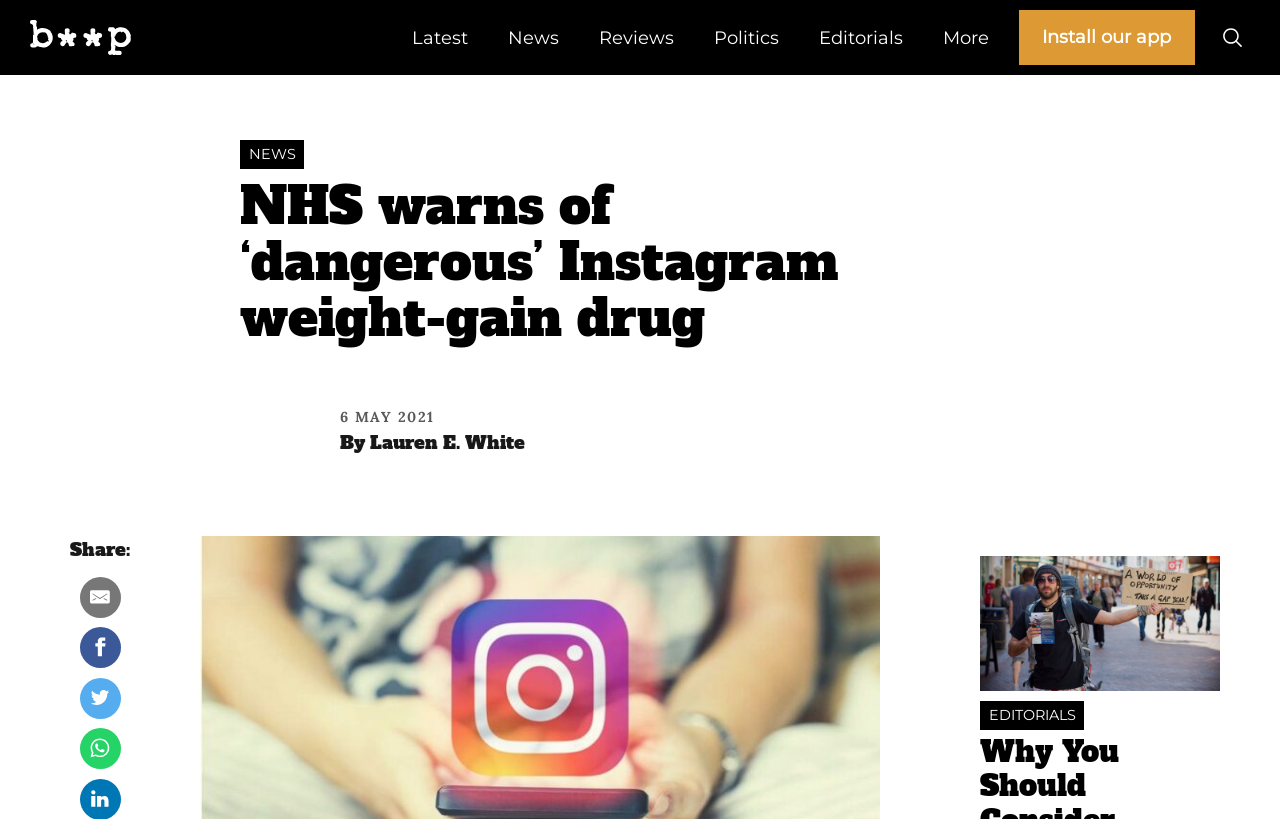Using the element description: "Cookie & Privacy Policy", determine the bounding box coordinates. The coordinates should be in the format [left, top, right, bottom], with values between 0 and 1.

None